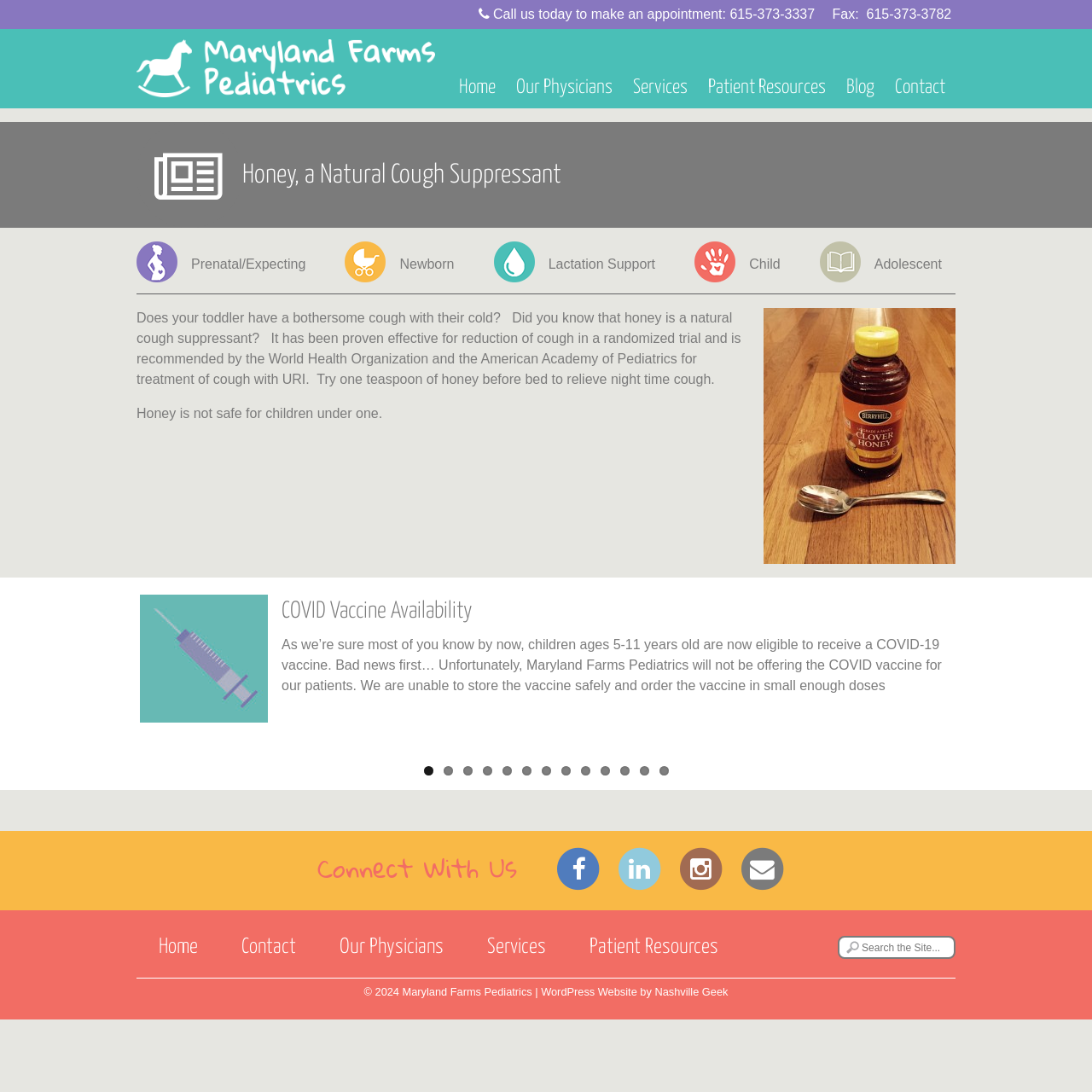Please specify the bounding box coordinates of the element that should be clicked to execute the given instruction: 'Click the logo to go to the homepage'. Ensure the coordinates are four float numbers between 0 and 1, expressed as [left, top, right, bottom].

[0.125, 0.036, 0.398, 0.089]